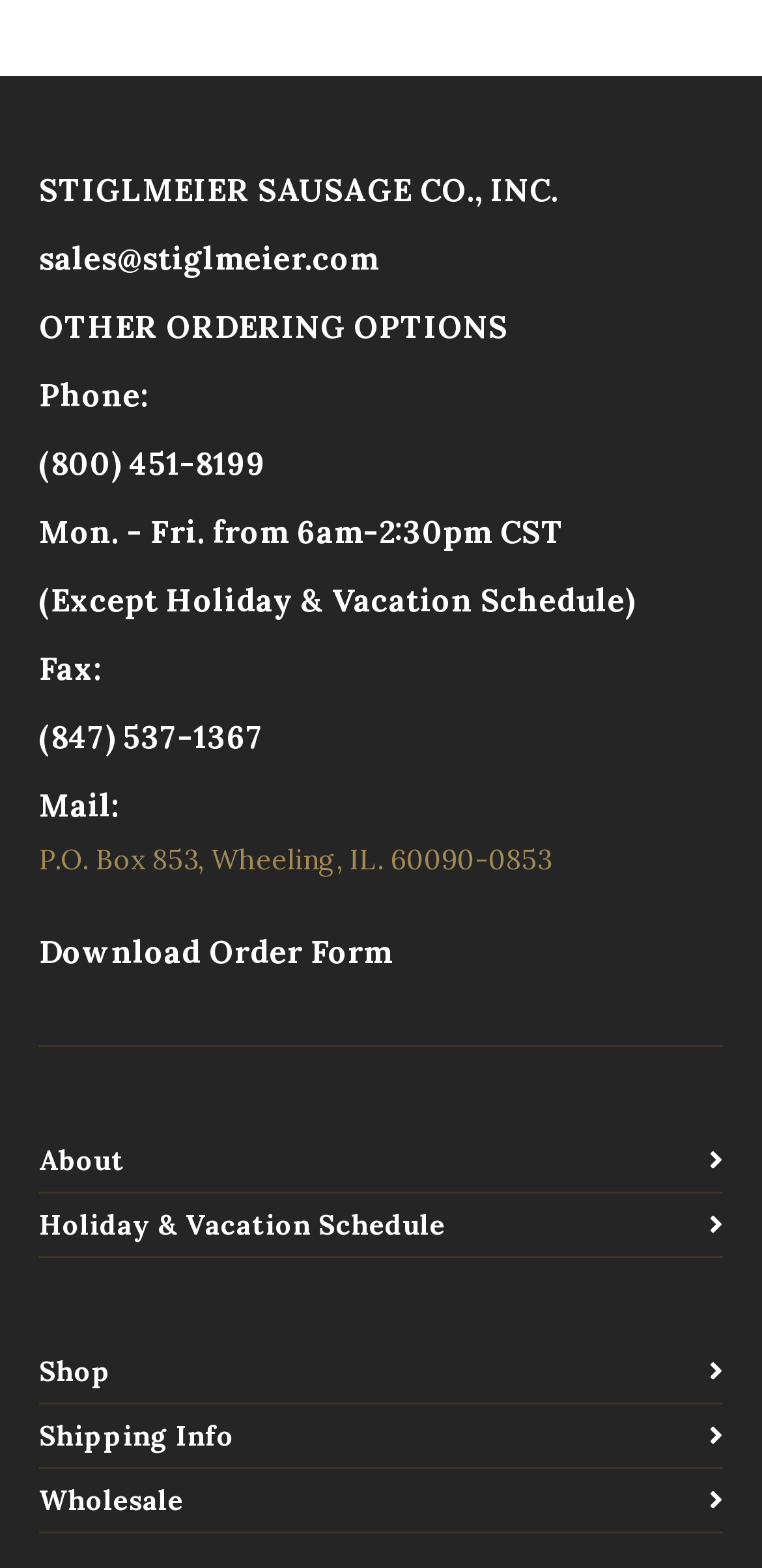Identify the bounding box coordinates of the area that should be clicked in order to complete the given instruction: "Call the company's phone number". The bounding box coordinates should be four float numbers between 0 and 1, i.e., [left, top, right, bottom].

[0.051, 0.282, 0.349, 0.307]